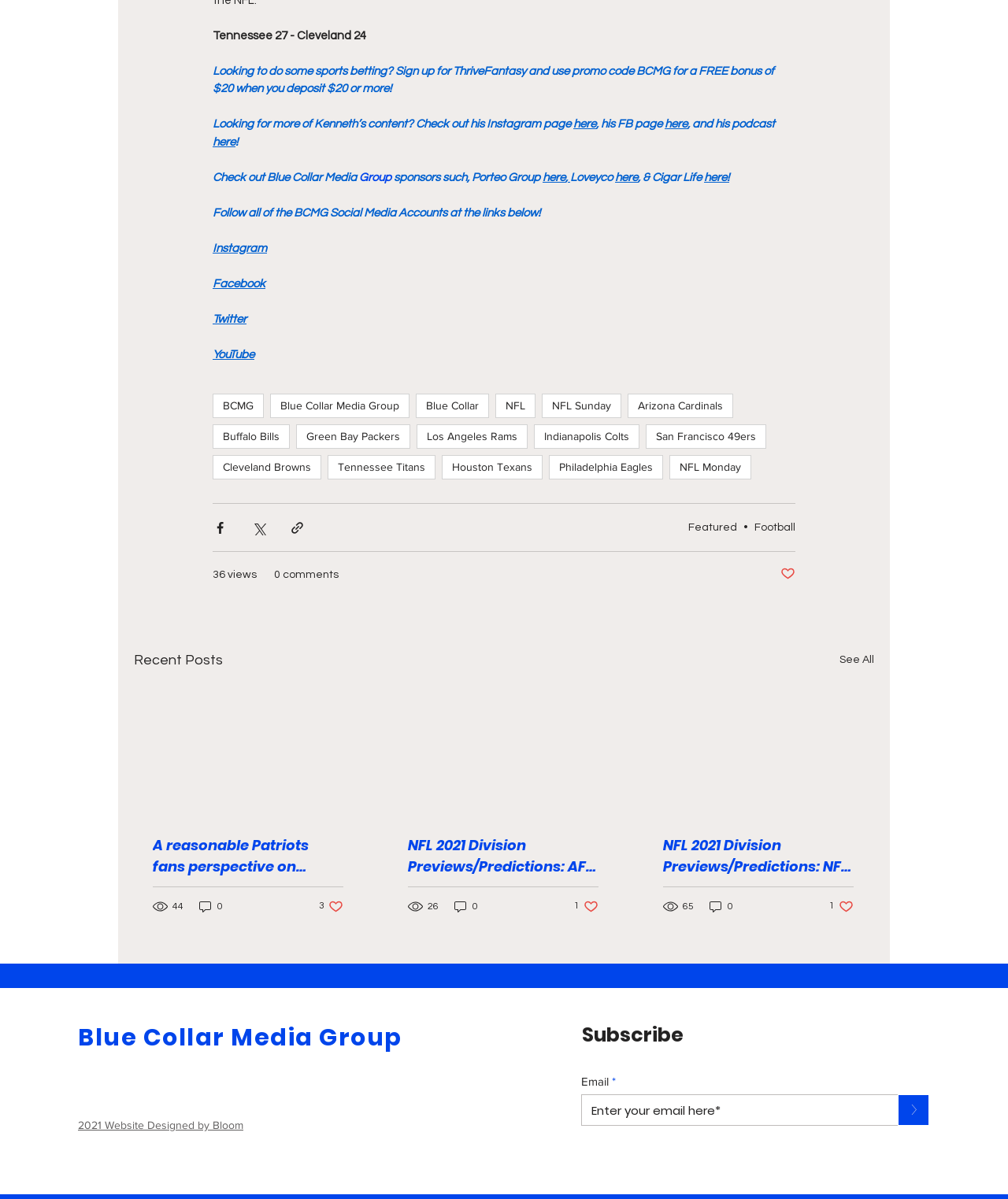Highlight the bounding box coordinates of the element that should be clicked to carry out the following instruction: "Click on the 'ThriveFantasy' promo link". The coordinates must be given as four float numbers ranging from 0 to 1, i.e., [left, top, right, bottom].

[0.211, 0.054, 0.77, 0.079]